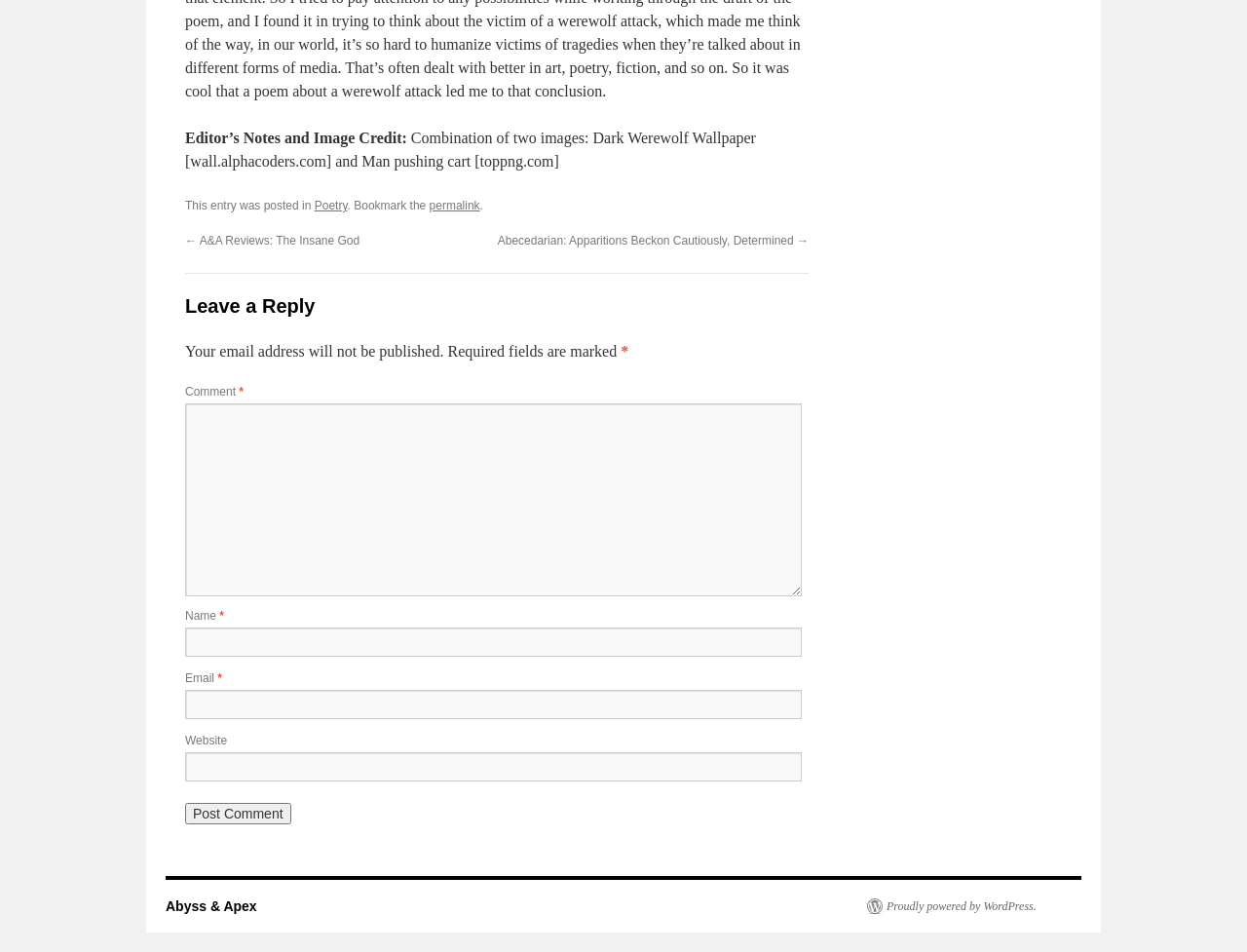Pinpoint the bounding box coordinates of the area that must be clicked to complete this instruction: "Leave a comment".

[0.148, 0.404, 0.192, 0.419]